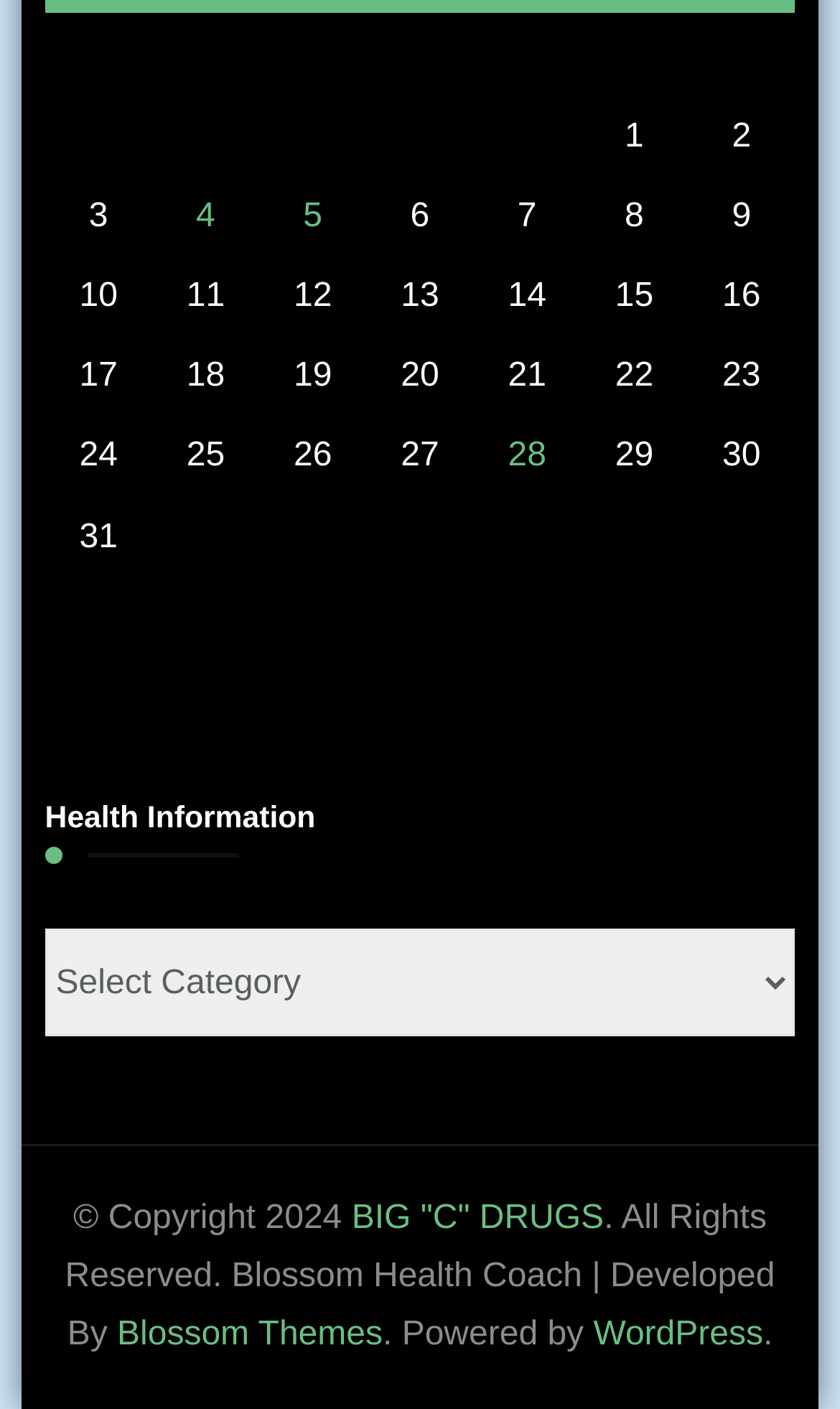Identify the bounding box for the UI element described as: "Blossom Themes". The coordinates should be four float numbers between 0 and 1, i.e., [left, top, right, bottom].

[0.139, 0.935, 0.456, 0.961]